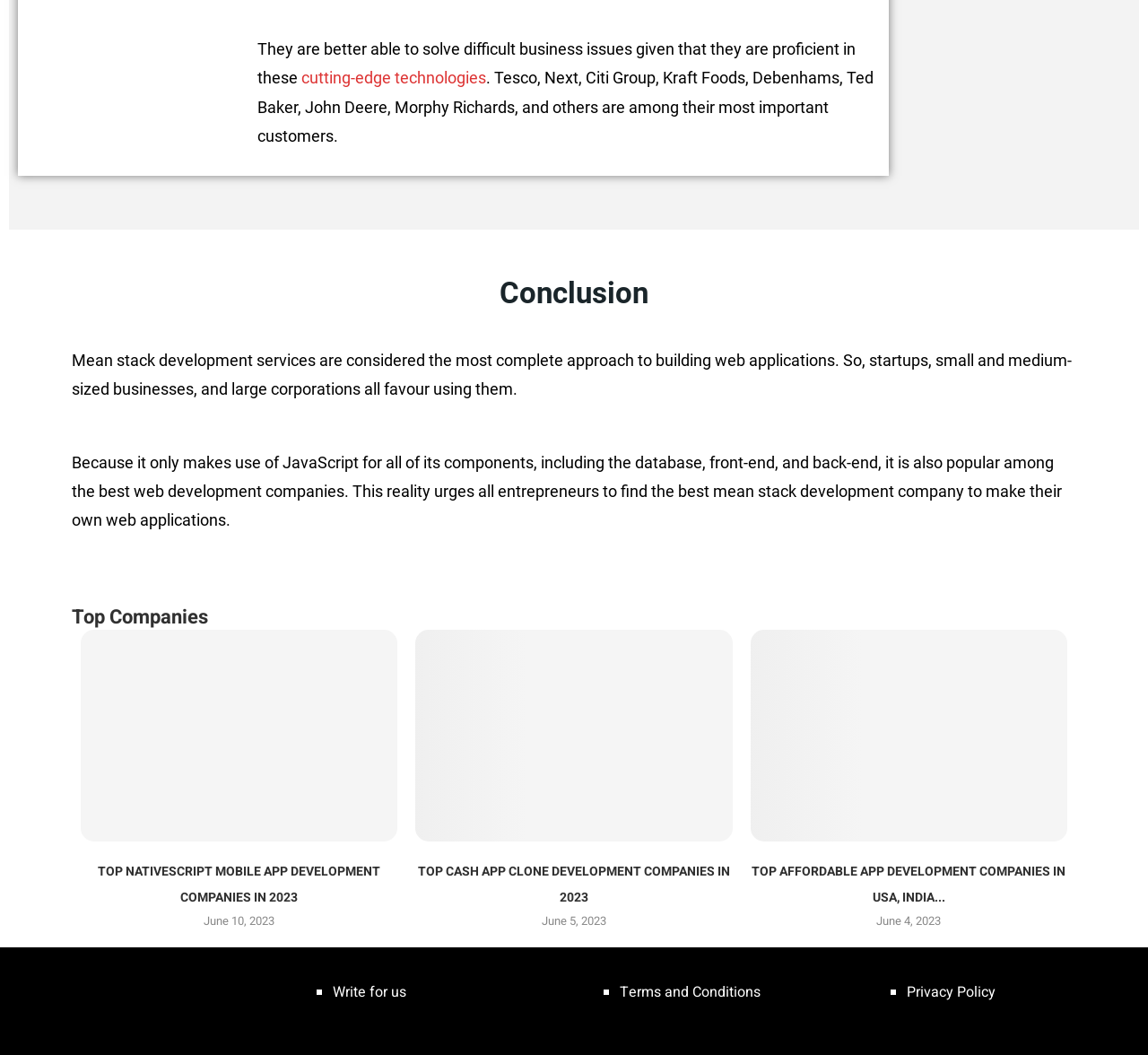What is the date of the article 'Top Nativescript Mobile App Development Companies in 2023'? Using the information from the screenshot, answer with a single word or phrase.

June 10, 2023